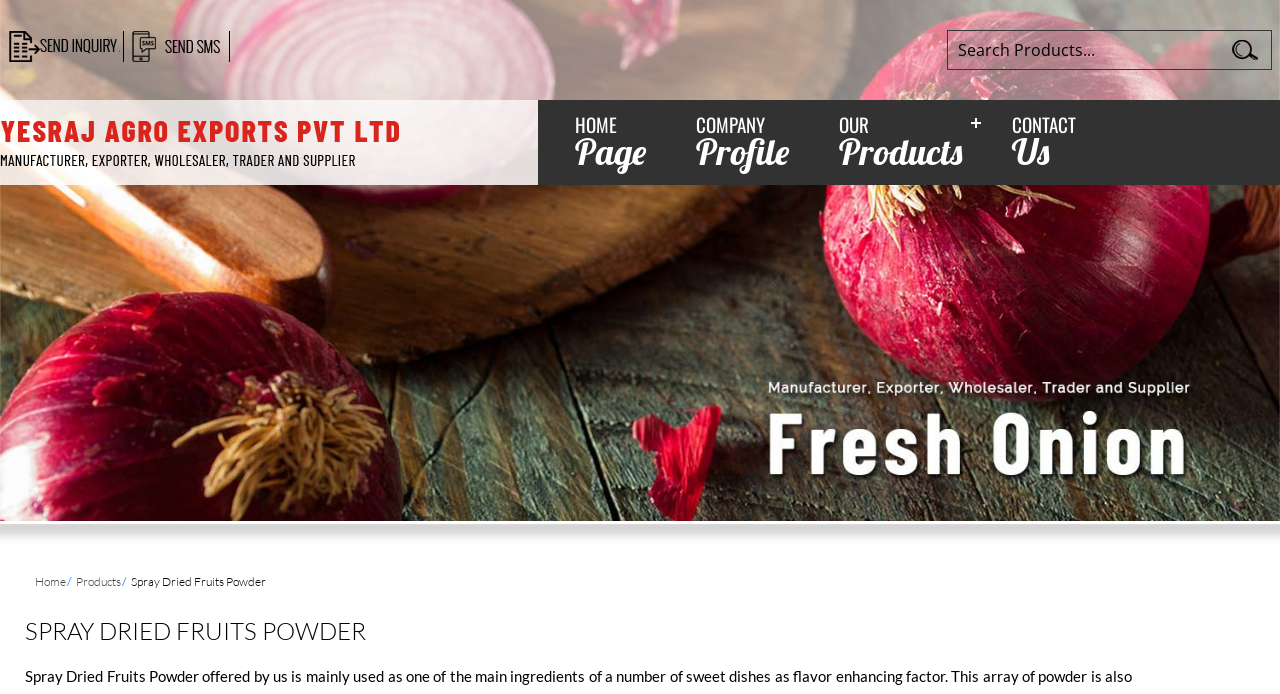Identify the bounding box coordinates of the region that needs to be clicked to carry out this instruction: "Send an inquiry". Provide these coordinates as four float numbers ranging from 0 to 1, i.e., [left, top, right, bottom].

[0.006, 0.069, 0.094, 0.095]